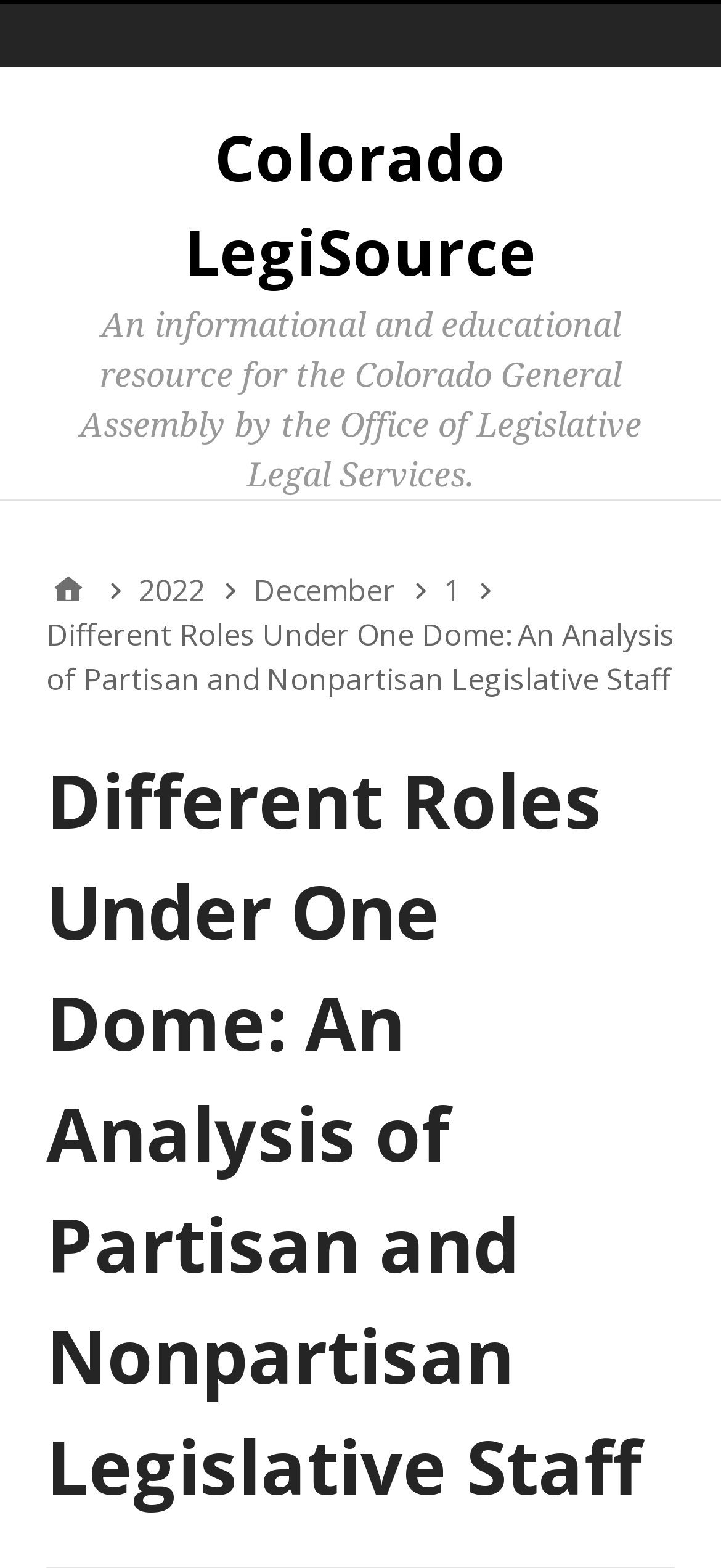Look at the image and write a detailed answer to the question: 
What is the topic of the current article?

I determined the answer by looking at the static text element with the text 'Different Roles Under One Dome: An Analysis of Partisan and Nonpartisan Legislative Staff' which is a prominent element on the webpage, indicating that it is the topic of the current article.